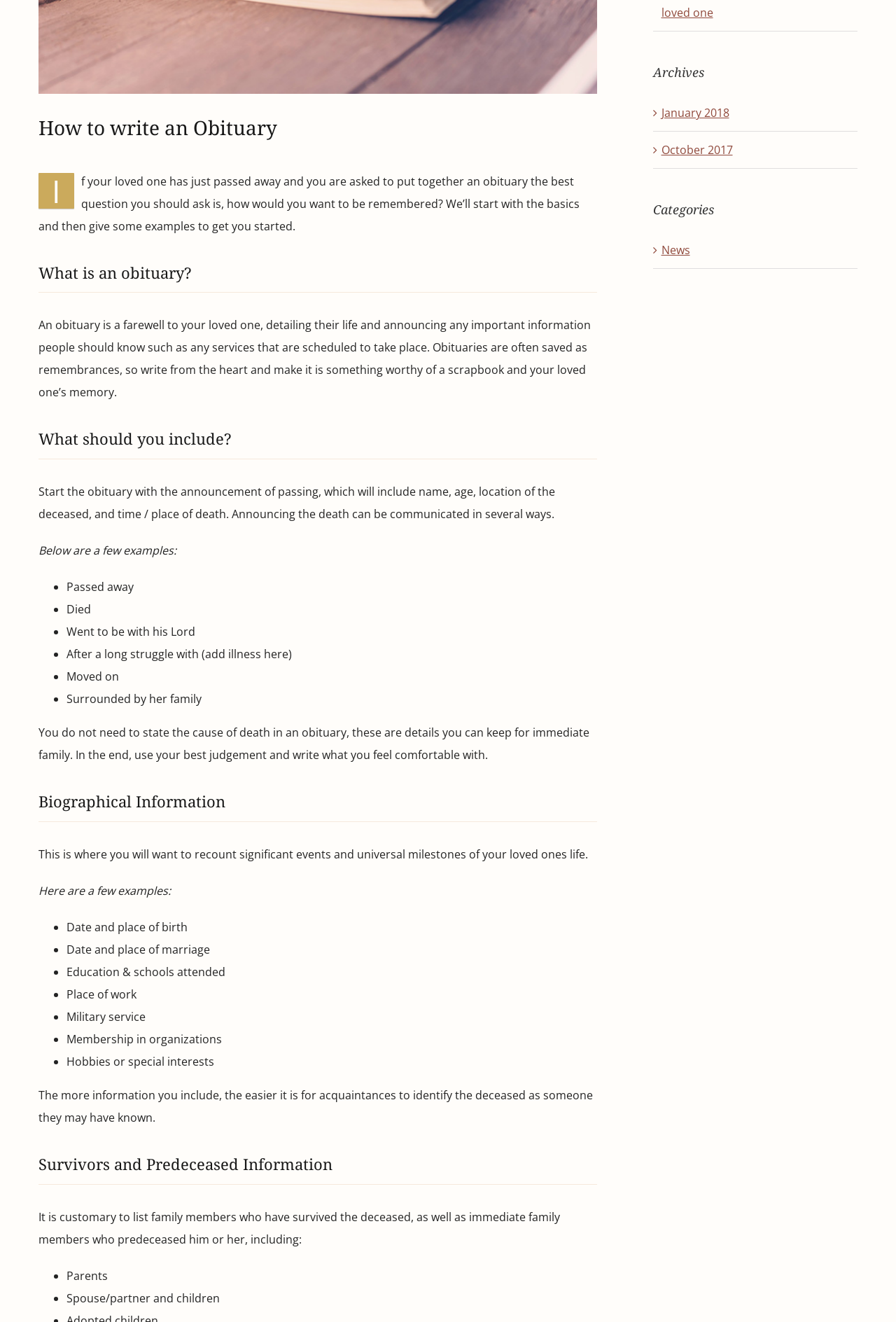Given the description: "News", determine the bounding box coordinates of the UI element. The coordinates should be formatted as four float numbers between 0 and 1, [left, top, right, bottom].

[0.738, 0.181, 0.949, 0.198]